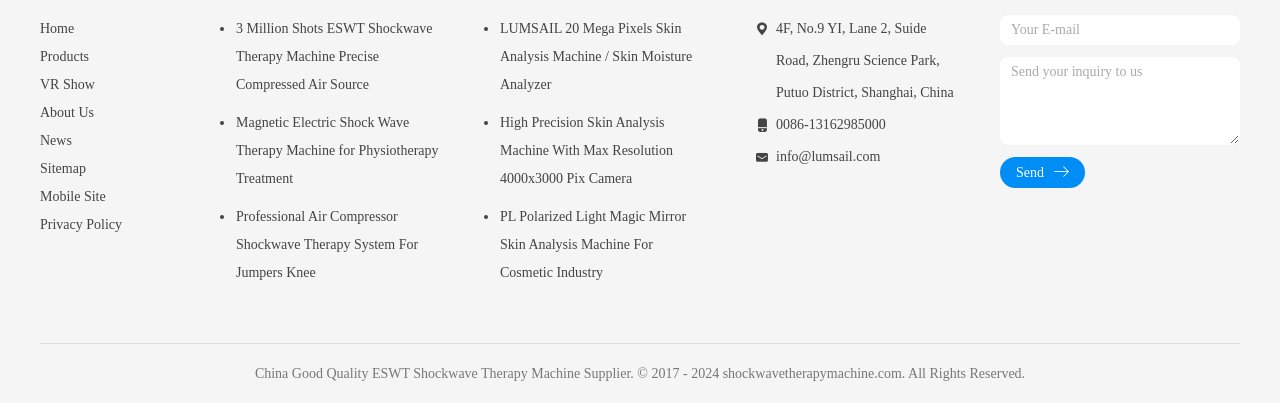Highlight the bounding box coordinates of the region I should click on to meet the following instruction: "Send an inquiry".

[0.781, 0.39, 0.848, 0.467]